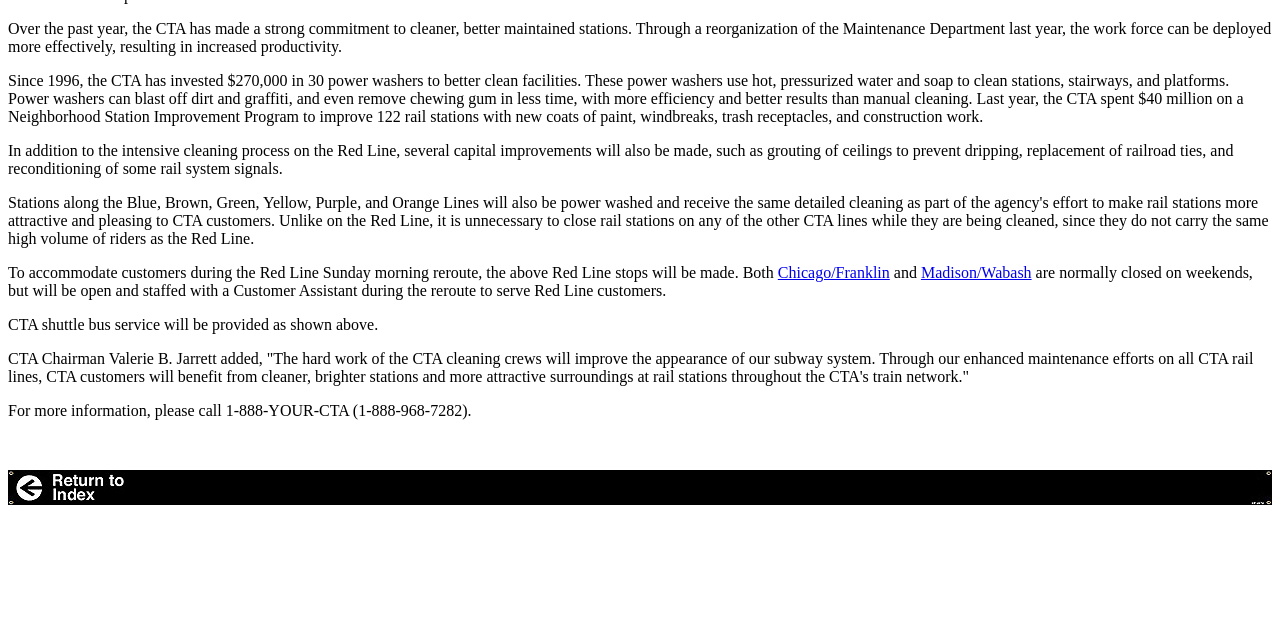Based on the element description: "Madison/Wabash", identify the bounding box coordinates for this UI element. The coordinates must be four float numbers between 0 and 1, listed as [left, top, right, bottom].

[0.719, 0.412, 0.806, 0.439]